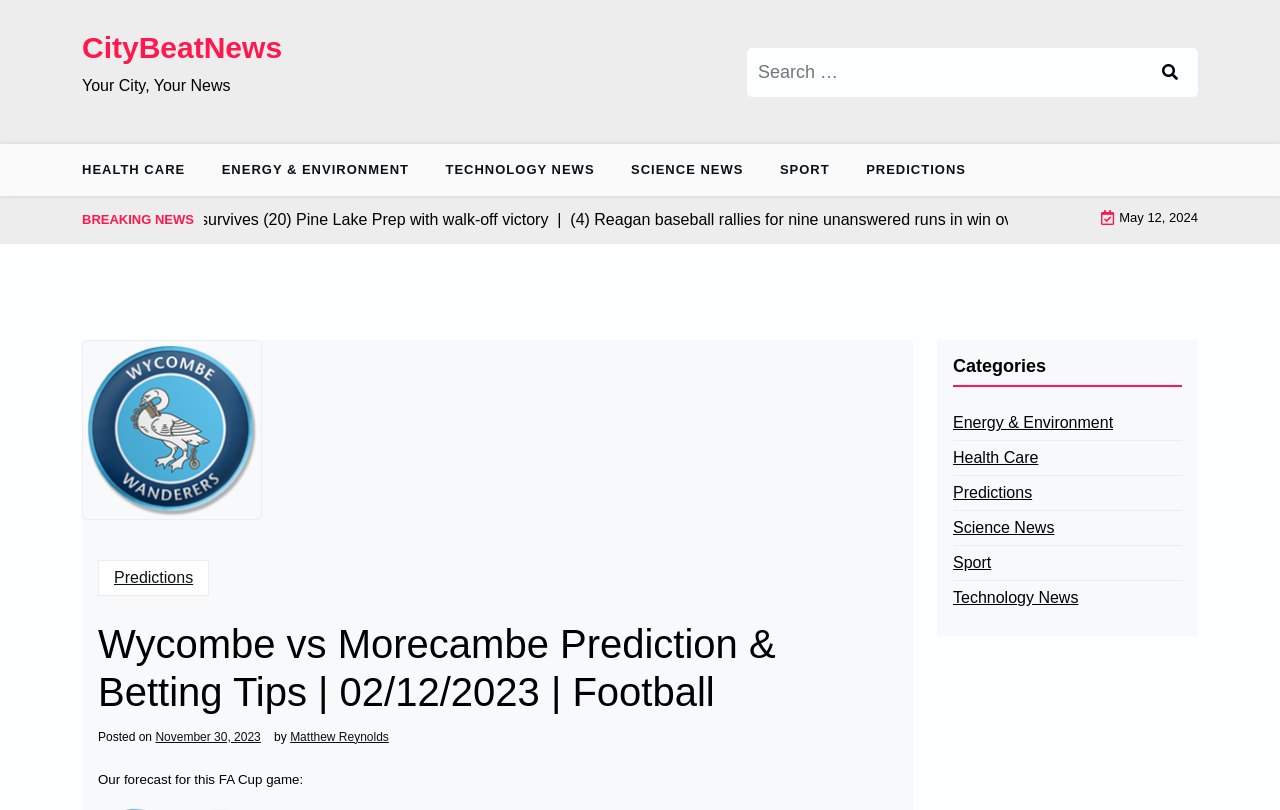Convey a detailed summary of the webpage, mentioning all key elements.

The webpage is a news article page from CityBeatNews, with a focus on a specific FA Cup game between Wycombe and Morecambe. At the top, there is a header section with a link to the CityBeatNews homepage, accompanied by a tagline "Your City, Your News". A search bar is located to the right of the header, with a search button next to it.

Below the header, there are several links to different news categories, including HEALTH CARE, ENERGY & ENVIRONMENT, TECHNOLOGY NEWS, SCIENCE NEWS, SPORT, and PREDICTIONS. The SPORT category is highlighted, indicating that the current article is related to sports.

The main content of the page is a news article about the FA Cup game between Wycombe and Morecambe. The article has a heading "Wycombe vs Morecambe Prediction & Betting Tips | 02/12/2023 | Football" and is accompanied by an image. The article is dated November 30, 2023, and is written by Matthew Reynolds.

Above the main article, there is a breaking news section with a heading "BREAKING NEWS" and a brief news snippet about a baseball game. To the right of the breaking news section, there is a list of categories, including Energy & Environment, Health Care, Predictions, Science News, Sport, and Technology News.

Overall, the webpage has a clean and organized layout, with clear headings and concise text. The main focus is on the sports news article, with additional features such as a search bar, breaking news, and categories for easy navigation.